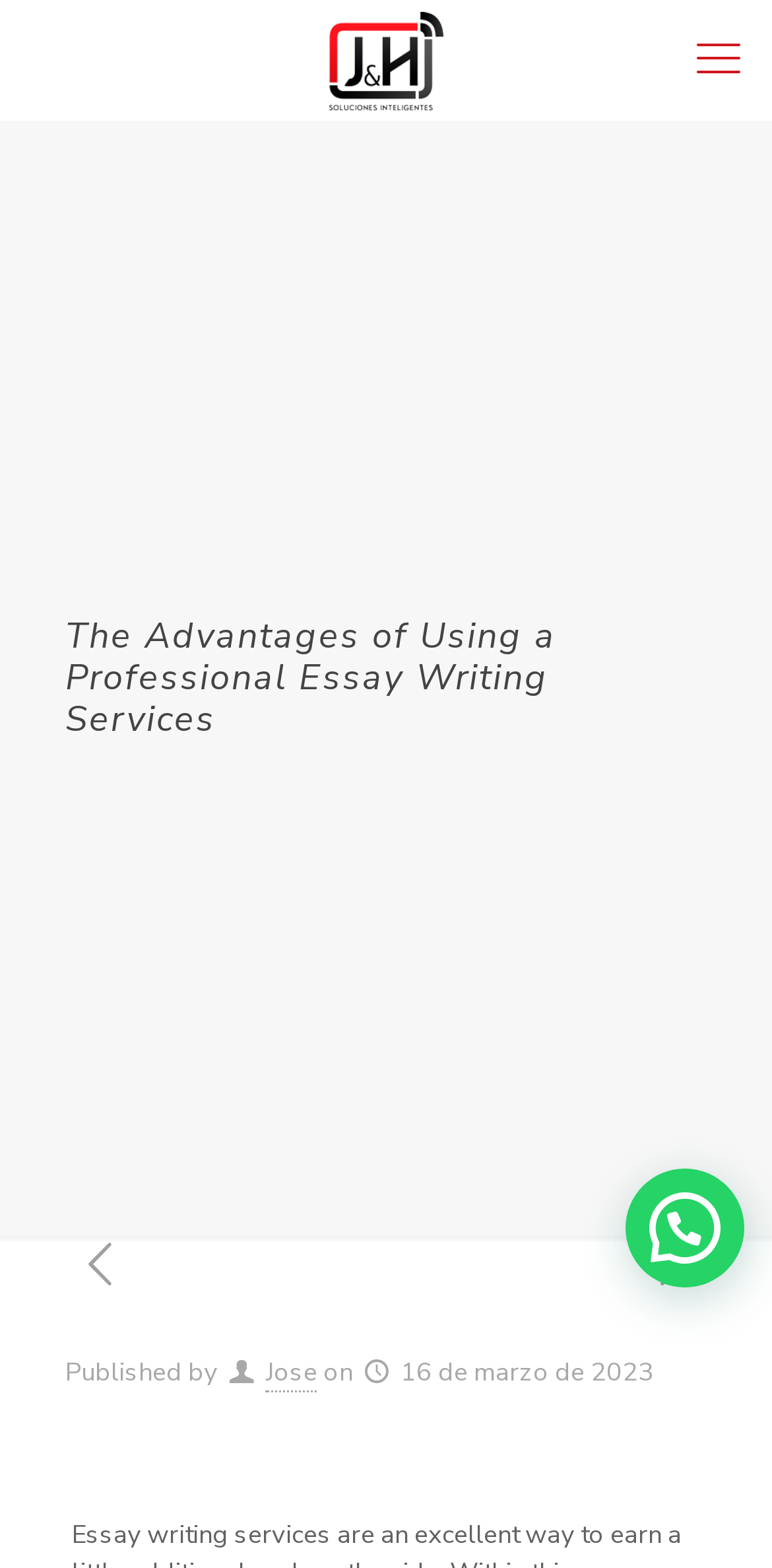Using the element description: "Jose", determine the bounding box coordinates for the specified UI element. The coordinates should be four float numbers between 0 and 1, [left, top, right, bottom].

[0.344, 0.864, 0.411, 0.888]